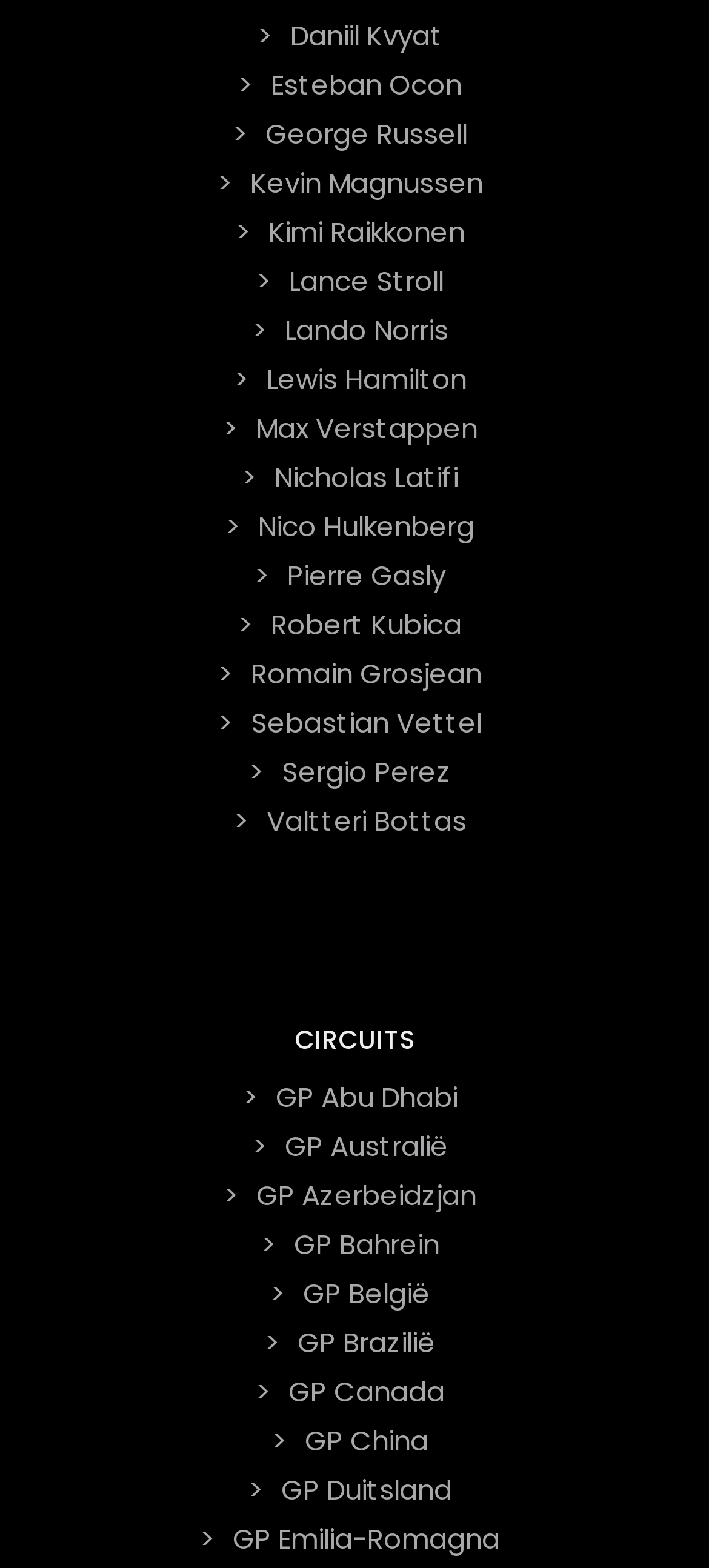Identify the bounding box of the UI element described as follows: "Romain Grosjean". Provide the coordinates as four float numbers in the range of 0 to 1 [left, top, right, bottom].

[0.341, 0.411, 0.692, 0.447]